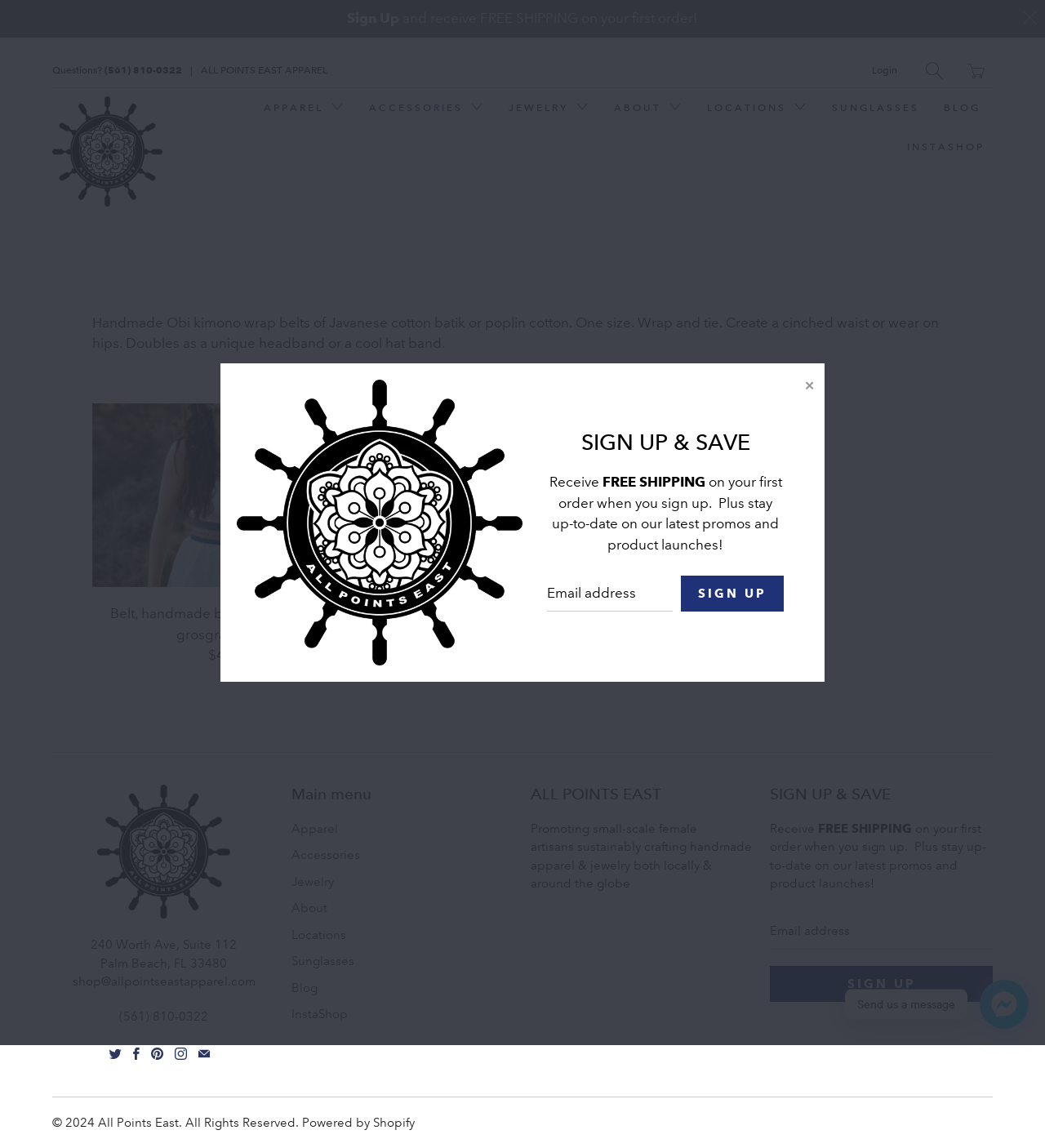Give an in-depth explanation of the webpage layout and content.

This webpage is an e-commerce site for a clothing and accessories brand called All Points East. At the top of the page, there is a navigation menu with links to various categories such as Apparel, Accessories, Jewelry, About, Locations, Sunglasses, Blog, and InstaShop. Below the navigation menu, there is a banner with a call-to-action to sign up for free shipping on the first order.

The main content of the page is focused on a specific product, which is a handmade Obi kimono wrap belt made of Javanese cotton batik or poplin cotton. There is a detailed description of the product, including its features and how to wear it. Below the product description, there are two images of the belt, followed by a price tag of $48.00.

On the right side of the page, there is a section with the brand's logo, a search bar, and links to various social media platforms. Below this section, there is a list of categories, including Apparel, Accessories, Jewelry, and About, which are also present in the navigation menu.

At the bottom of the page, there is a footer section with contact information, including an address, phone number, and email address. There are also links to the brand's social media profiles and a copyright notice.

Throughout the page, there are several calls-to-action, including a sign-up form for free shipping, a button to shop the brand's products, and links to various categories and social media platforms. The overall design of the page is clean and organized, with a focus on showcasing the brand's products and encouraging visitors to explore and shop.